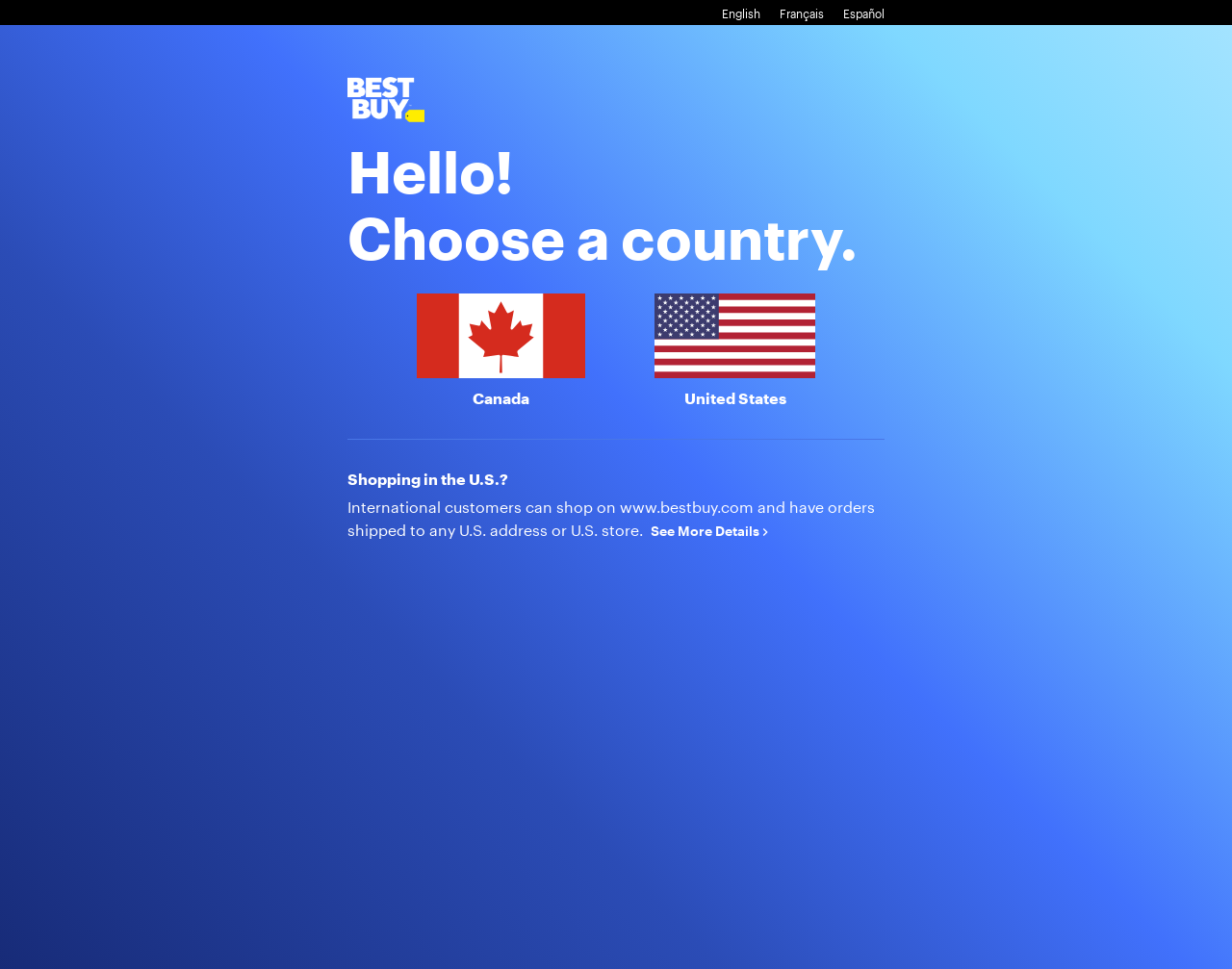Write an extensive caption that covers every aspect of the webpage.

This webpage is a country selection page for Best Buy International. At the top, there is a Best Buy logo, followed by a greeting "Hello!" in a prominent font. Below the logo, there is a heading "Choose a country." 

To the right of the logo, there are three language selection buttons: English, Français, and Español, aligned horizontally. 

Below the language selection buttons, there are two country options: Canada and United States. Each country option has a flag image, a heading with the country name, and a link to the respective country's page. The country options are positioned side by side, with Canada on the left and United States on the right.

Further down the page, there is a heading "Shopping in the U.S.?" followed by a paragraph of text explaining that international customers can shop on the US website and have orders shipped to any US address or store. Below this text, there is a "See More Details" link with a small arrow icon to the right of the text.